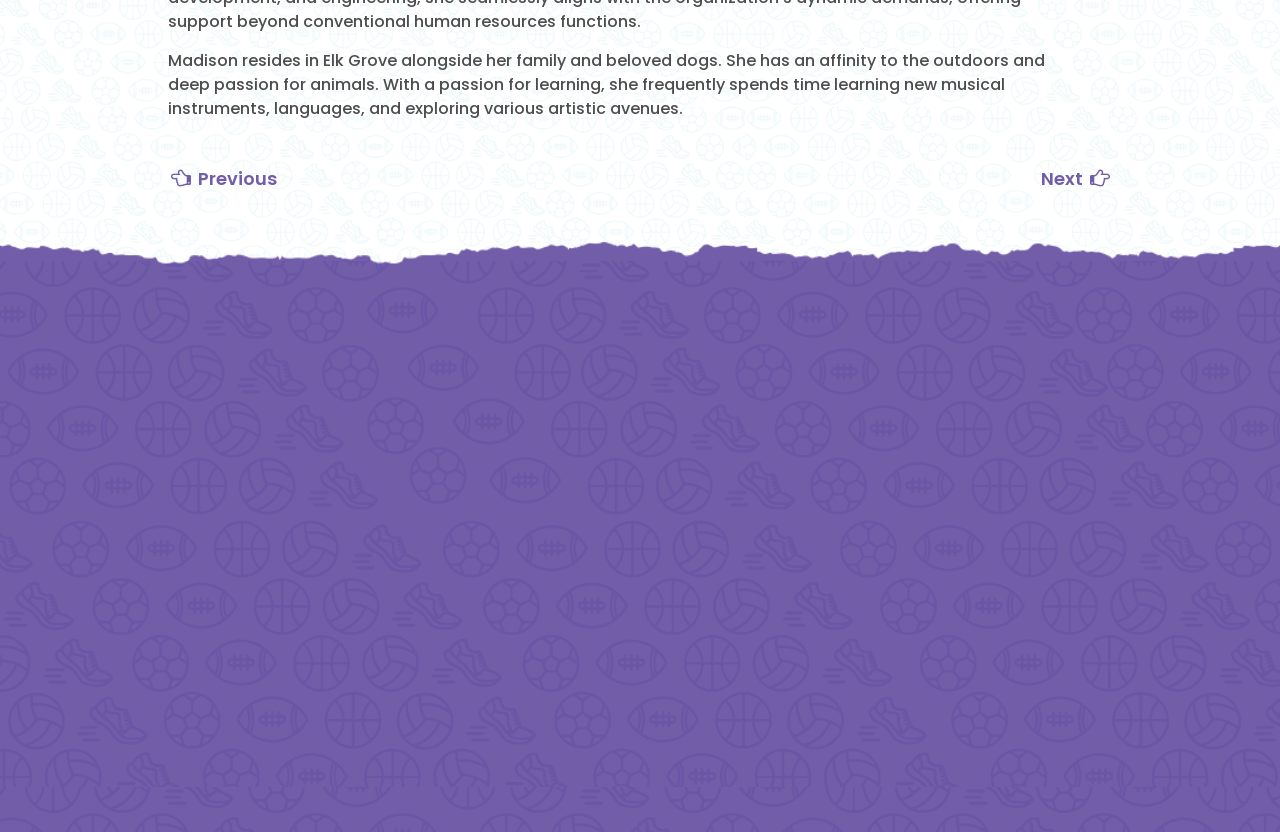What is the contact email address? Please answer the question using a single word or phrase based on the image.

info@assistprograms.org